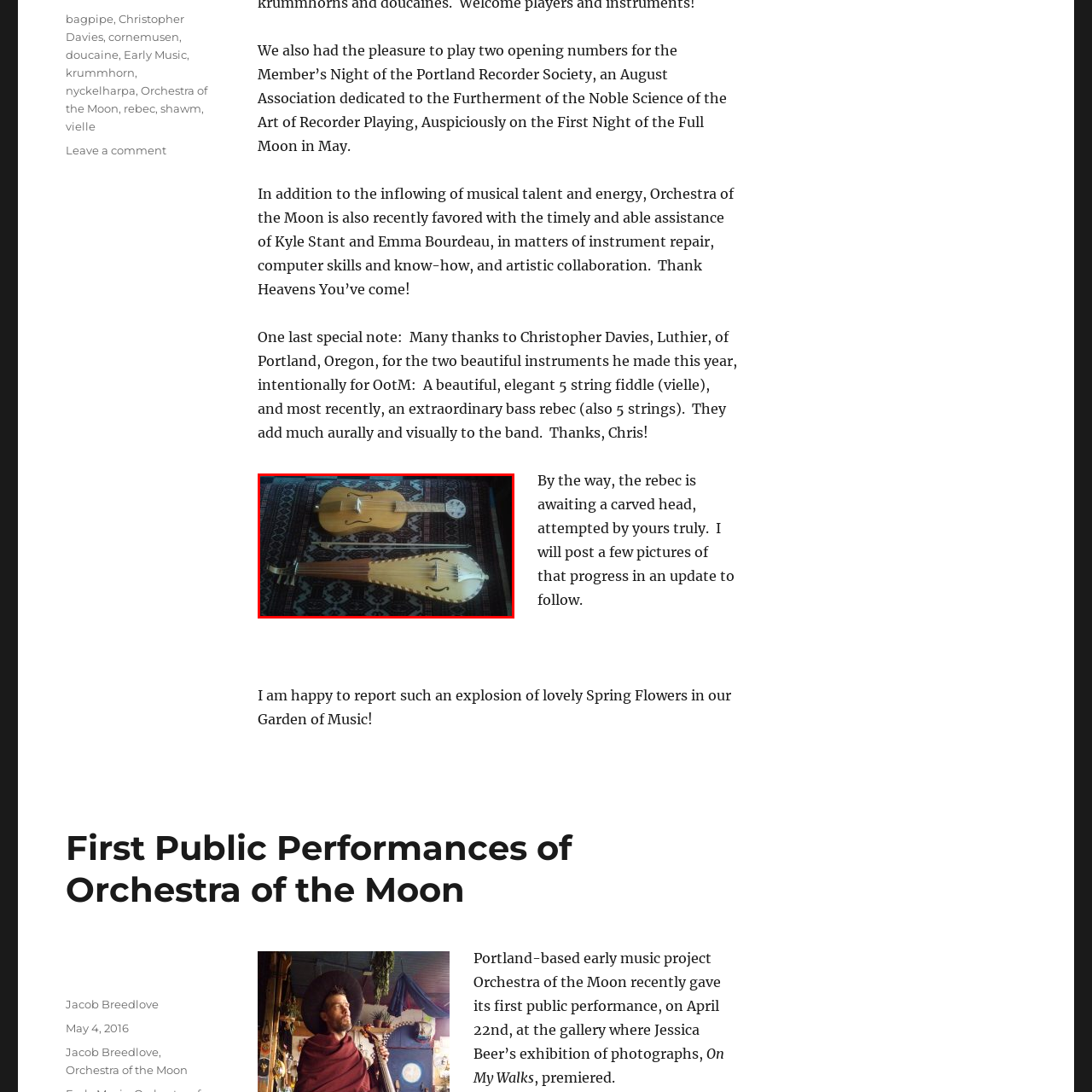Write a thorough description of the contents of the image marked by the red outline.

This image showcases two beautifully crafted string instruments, prominently placed on an intricately patterned fabric. The instrument on the top appears to be a small wooden lute or ukulele, characterized by its smooth, rounded body and a straight neck, which has a circular sound hole adorned with decorative elements. 

Beneath it lies a larger string instrument resembling a rebec, which features a distinctive, elongated body with a gently curved shape and a prominent fingerboard. The rebec has a unique aesthetic appeal, highlighted by its carved details and a stylized scroll at the top. 

These instruments were made by Christopher Davies, a talented luthier based in Portland, Oregon, specifically for the ensemble known as Orchestra of the Moon. The ensemble celebrates early music traditions, aiming to revive and share the rich sounds of historical instruments, such as the rebec and the lute, in modern performances. The overall composition of the image reflects a fusion of artistry and musical heritage, emphasizing the beauty of handcrafted musical instruments.